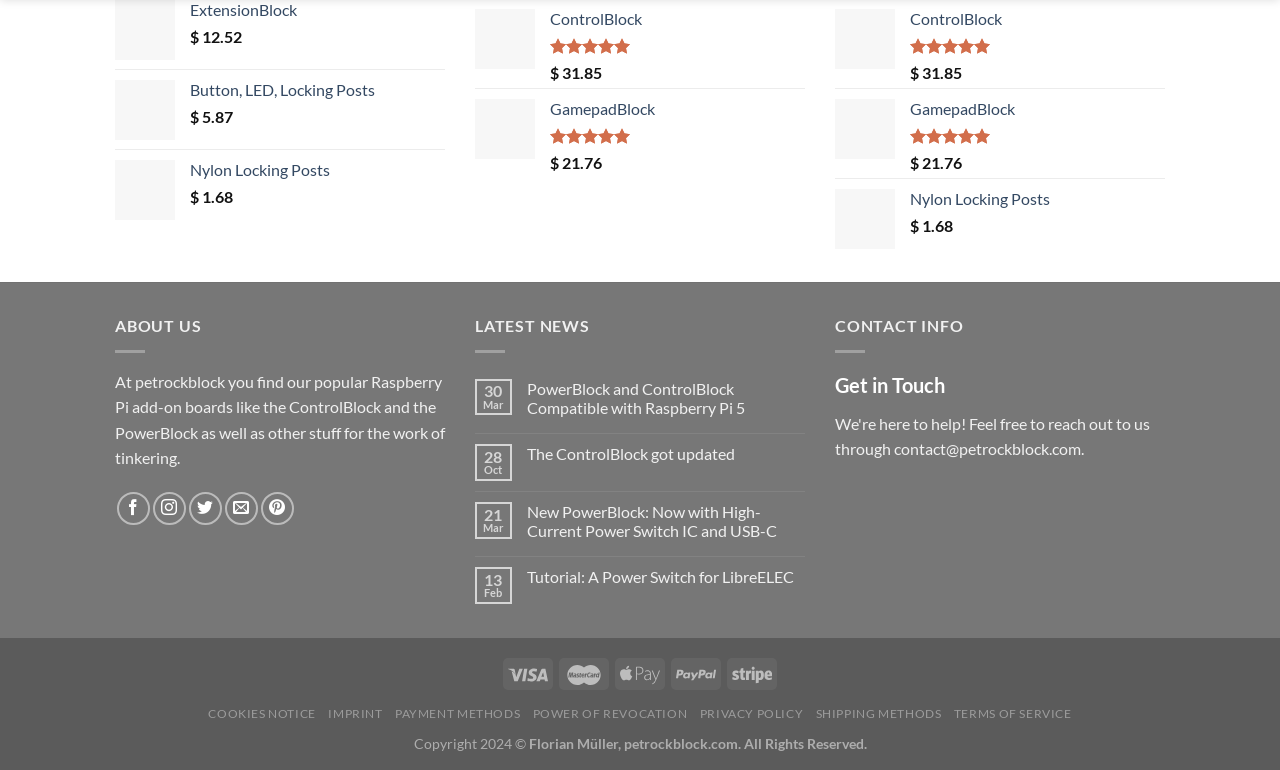Could you provide the bounding box coordinates for the portion of the screen to click to complete this instruction: "View the 'PowerBlock and ControlBlock Compatible with Raspberry Pi 5' news"?

[0.412, 0.492, 0.629, 0.541]